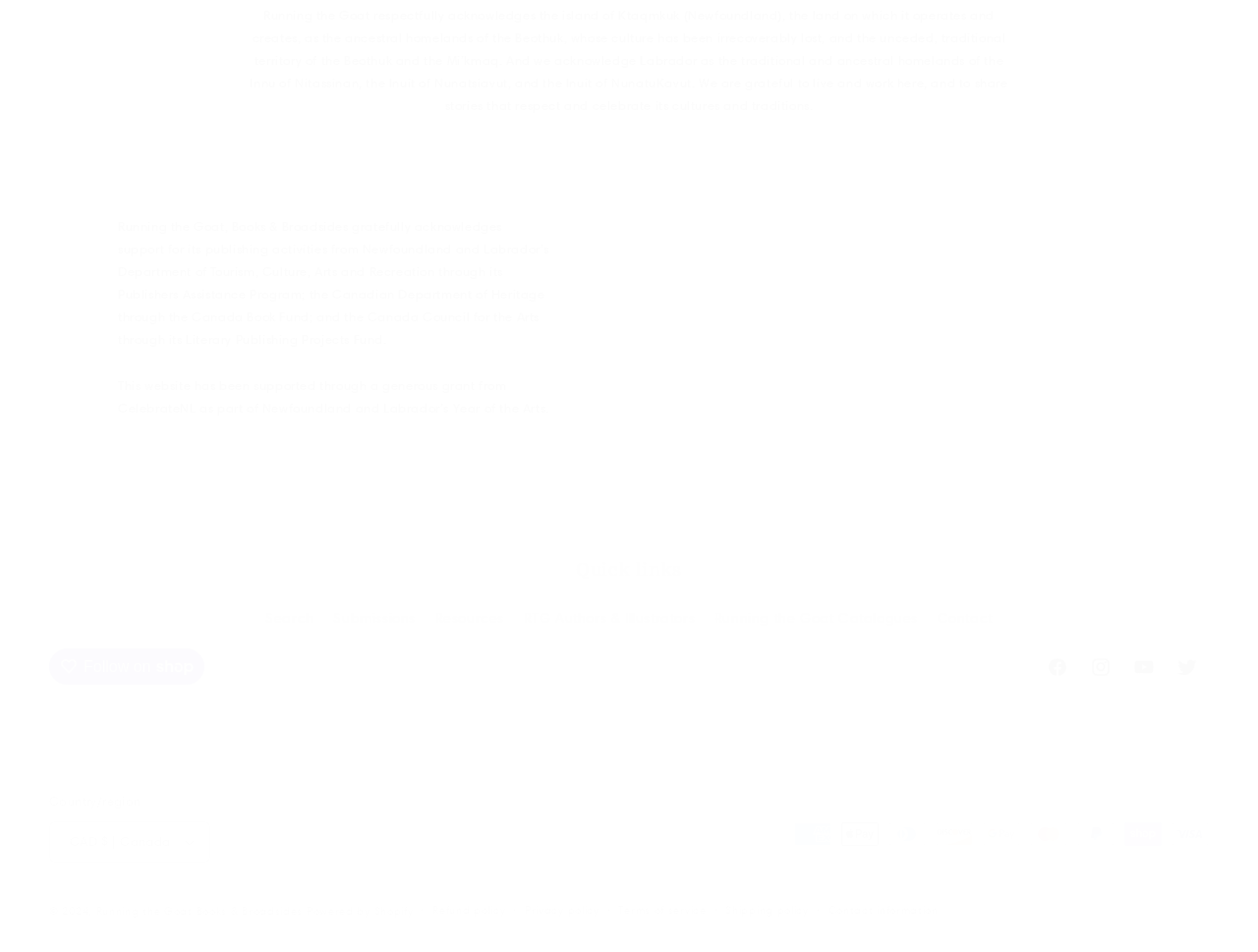Locate the coordinates of the bounding box for the clickable region that fulfills this instruction: "View Refund policy".

[0.344, 0.947, 0.402, 0.966]